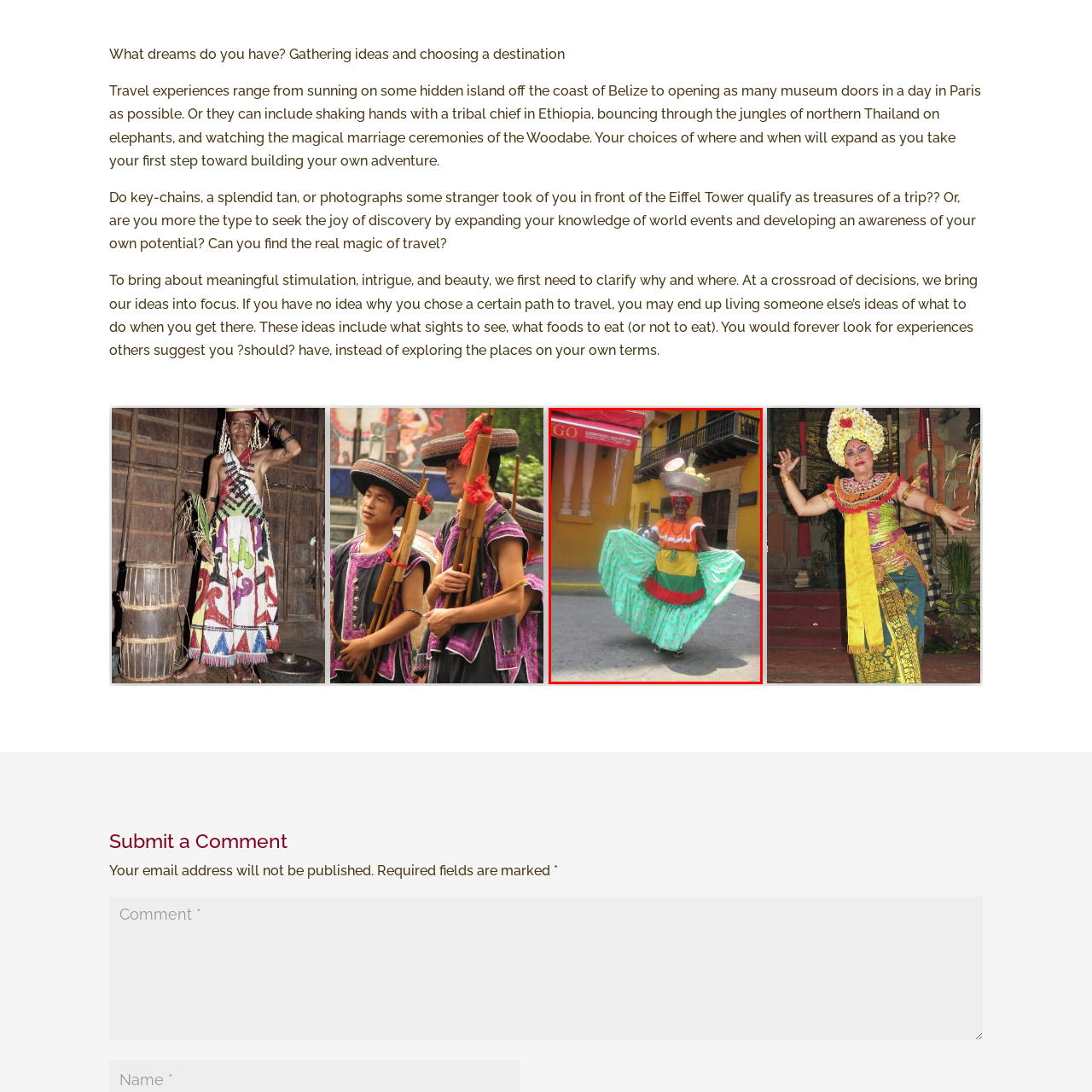Give a detailed account of the scene depicted in the image inside the red rectangle.

The image features a vibrant scene from a lively street market, showcasing a woman dressed in a colorful traditional outfit. She wears a bright orange blouse adorned with ruffles, paired with a large, flowing skirt that boasts a mix of green, red, and yellow hues. The woman is striking a joyful pose, wearing a broad smile as she balances a large tray on her head filled with assorted fruits. The backdrop reveals a charming, sunlit street lined with colonial-style architecture, highlighted by warm yellow walls and wooden balconies. This lively depiction captures the essence of cultural expression and the rich traditions found in local markets.